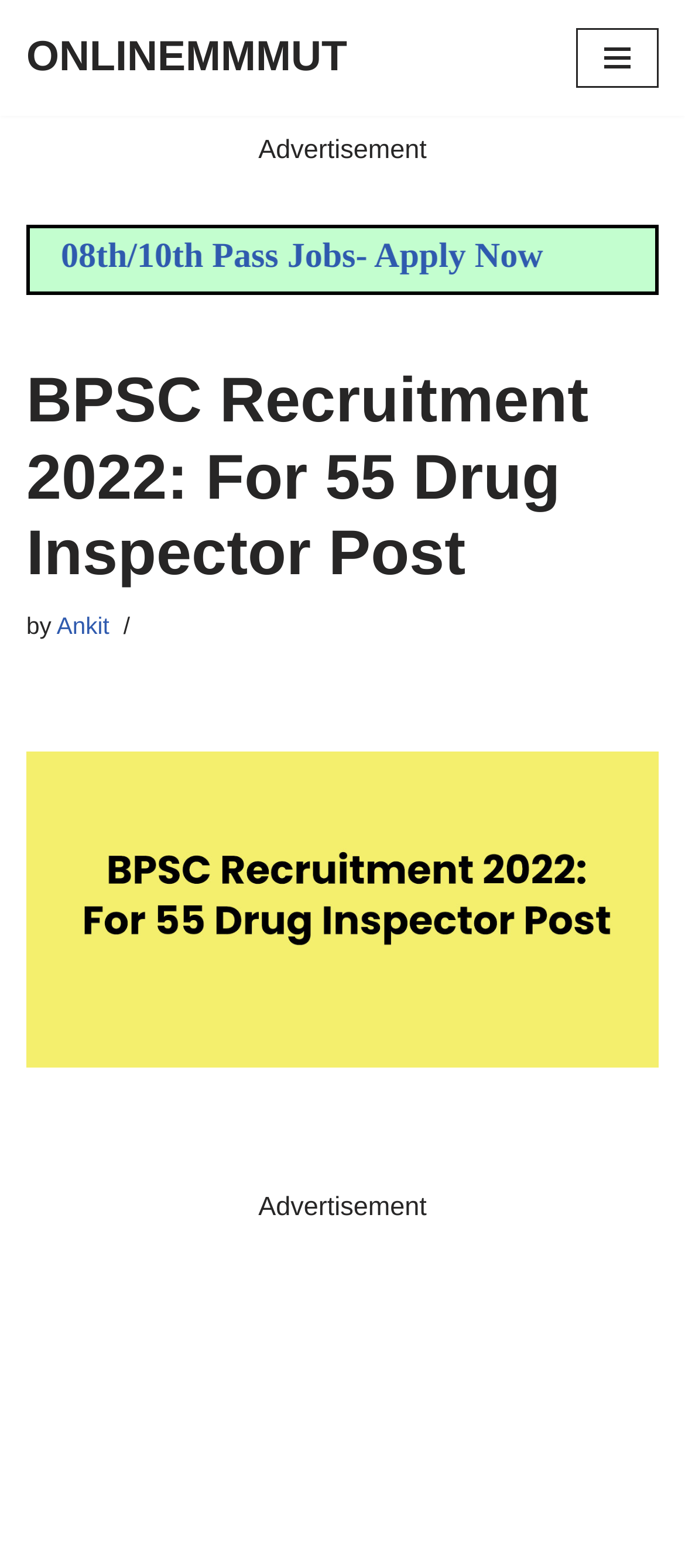How many Drug Inspector Posts are available?
Refer to the image and answer the question using a single word or phrase.

55